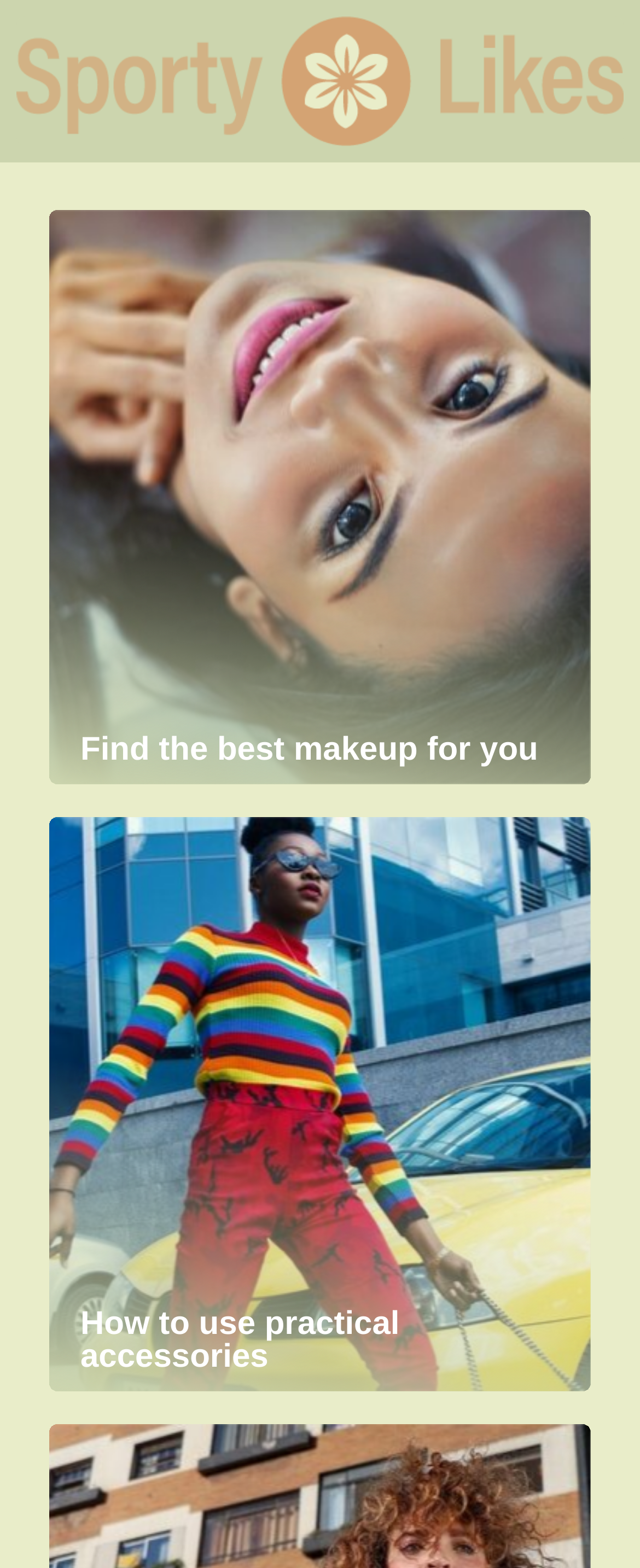For the given element description How to use practical accessories, determine the bounding box coordinates of the UI element. The coordinates should follow the format (top-left x, top-left y, bottom-right x, bottom-right y) and be within the range of 0 to 1.

[0.077, 0.521, 0.923, 0.887]